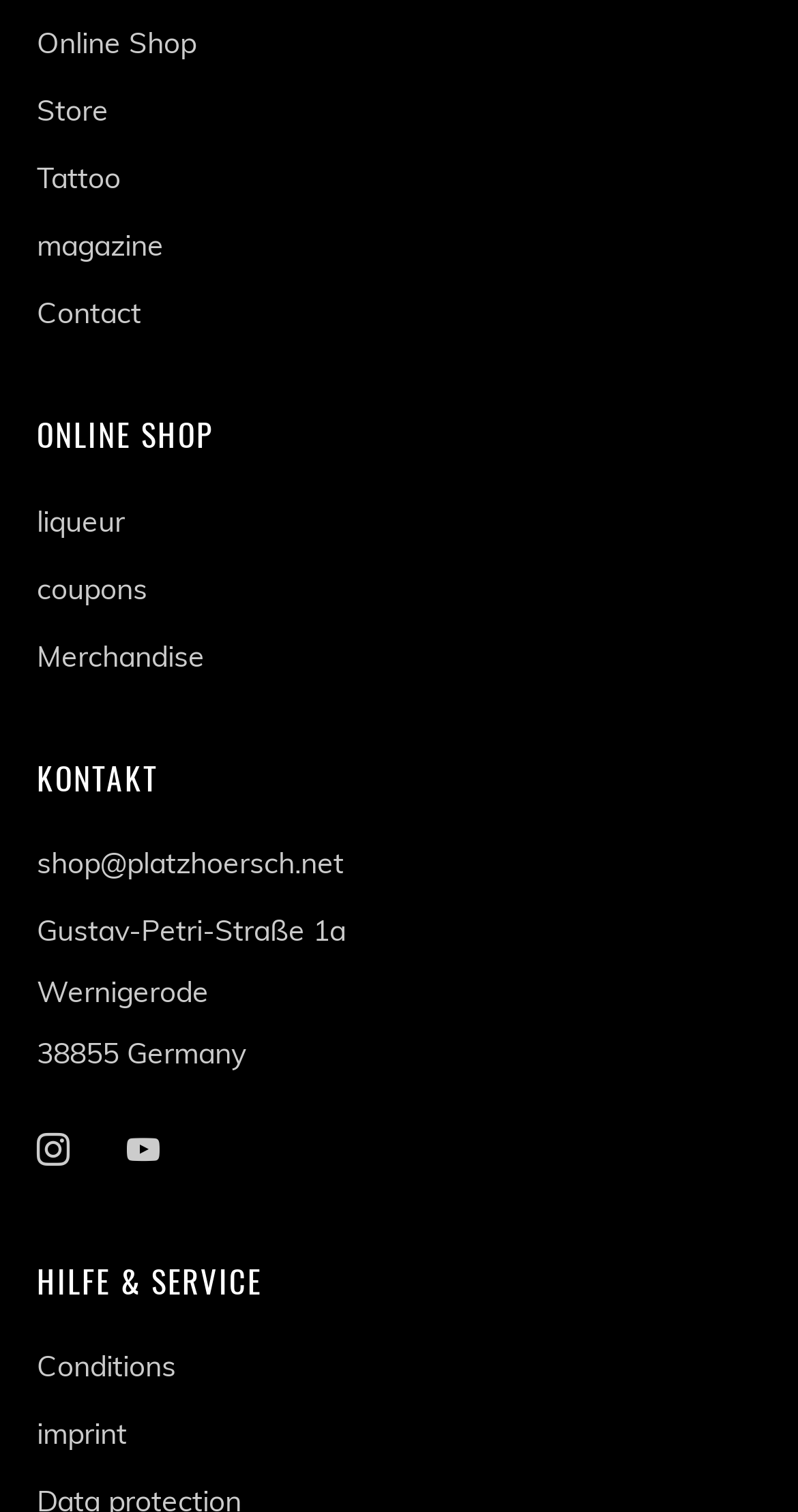Identify the bounding box of the UI element that matches this description: "Youtube".

[0.128, 0.733, 0.231, 0.787]